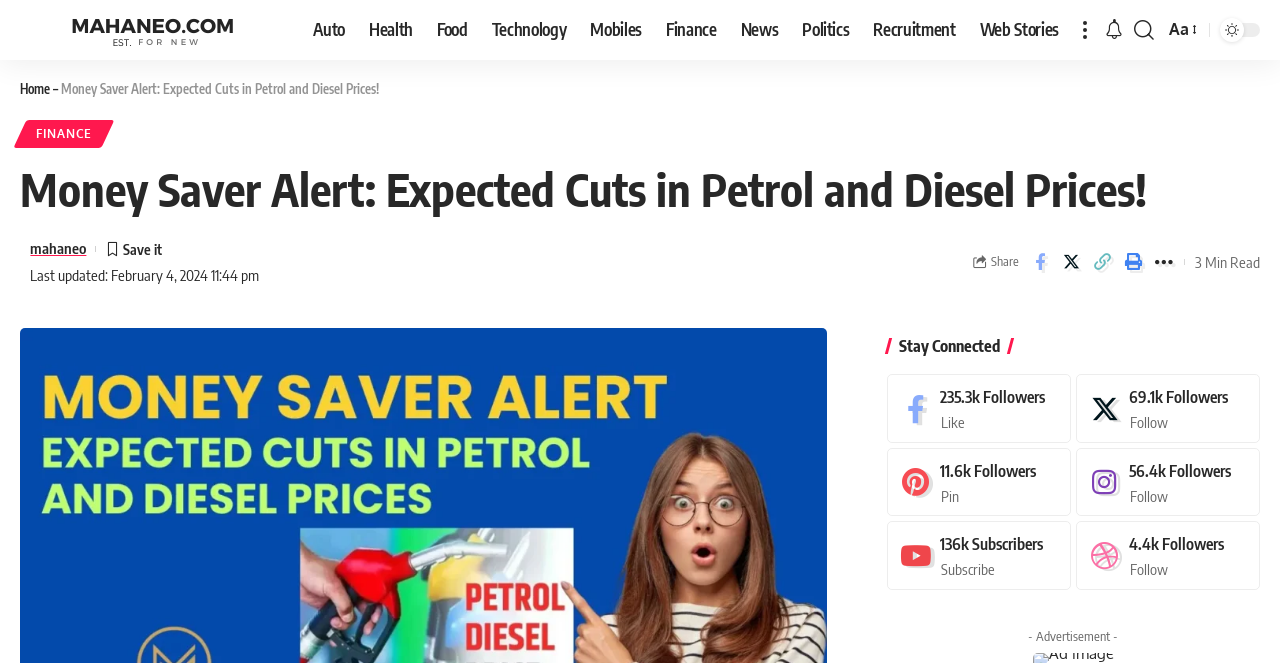Find the bounding box of the element with the following description: "Font ResizerAa". The coordinates must be four float numbers between 0 and 1, formatted as [left, top, right, bottom].

[0.909, 0.025, 0.937, 0.066]